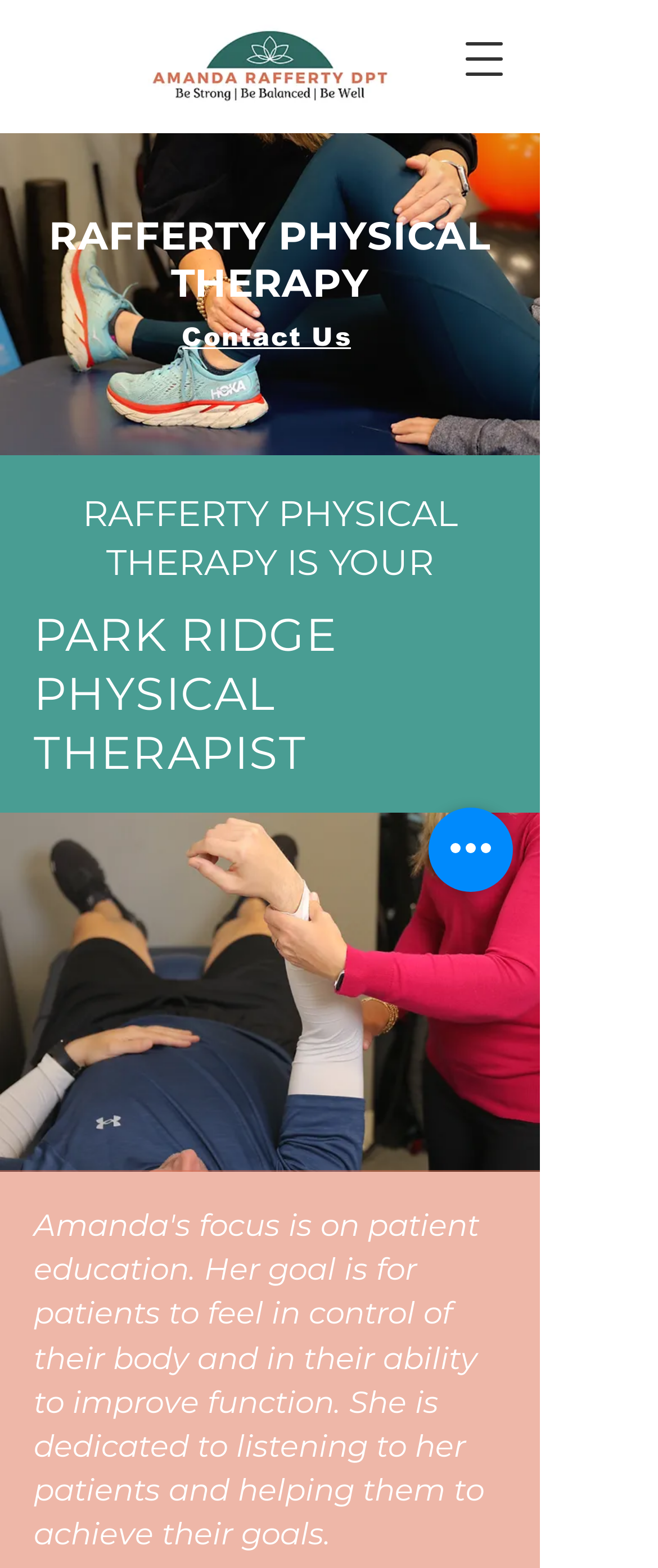Respond with a single word or short phrase to the following question: 
What is the purpose of the 'Quick actions' button?

To perform quick actions